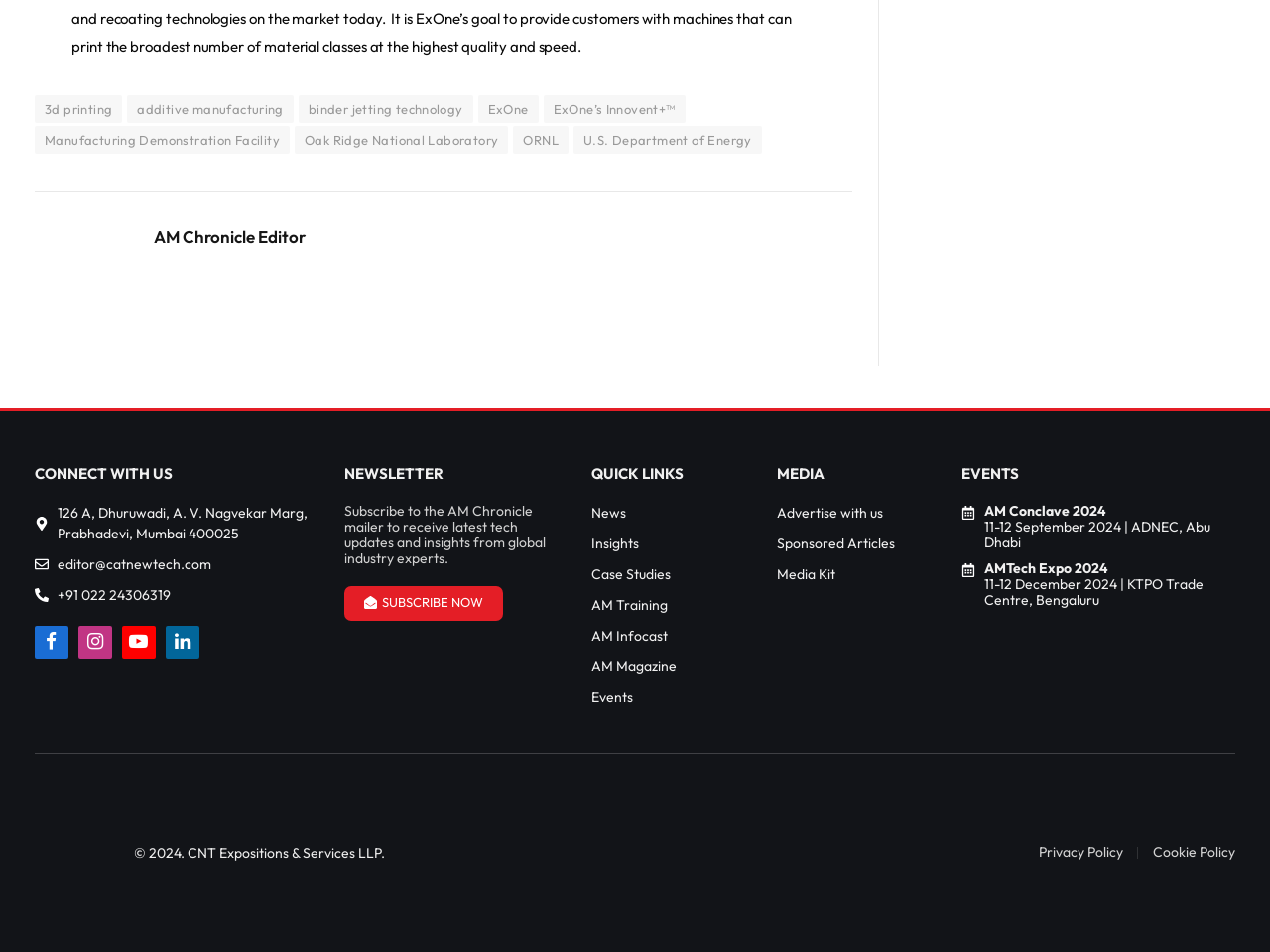Highlight the bounding box coordinates of the element you need to click to perform the following instruction: "View the 'Privacy Policy'."

[0.818, 0.885, 0.884, 0.904]